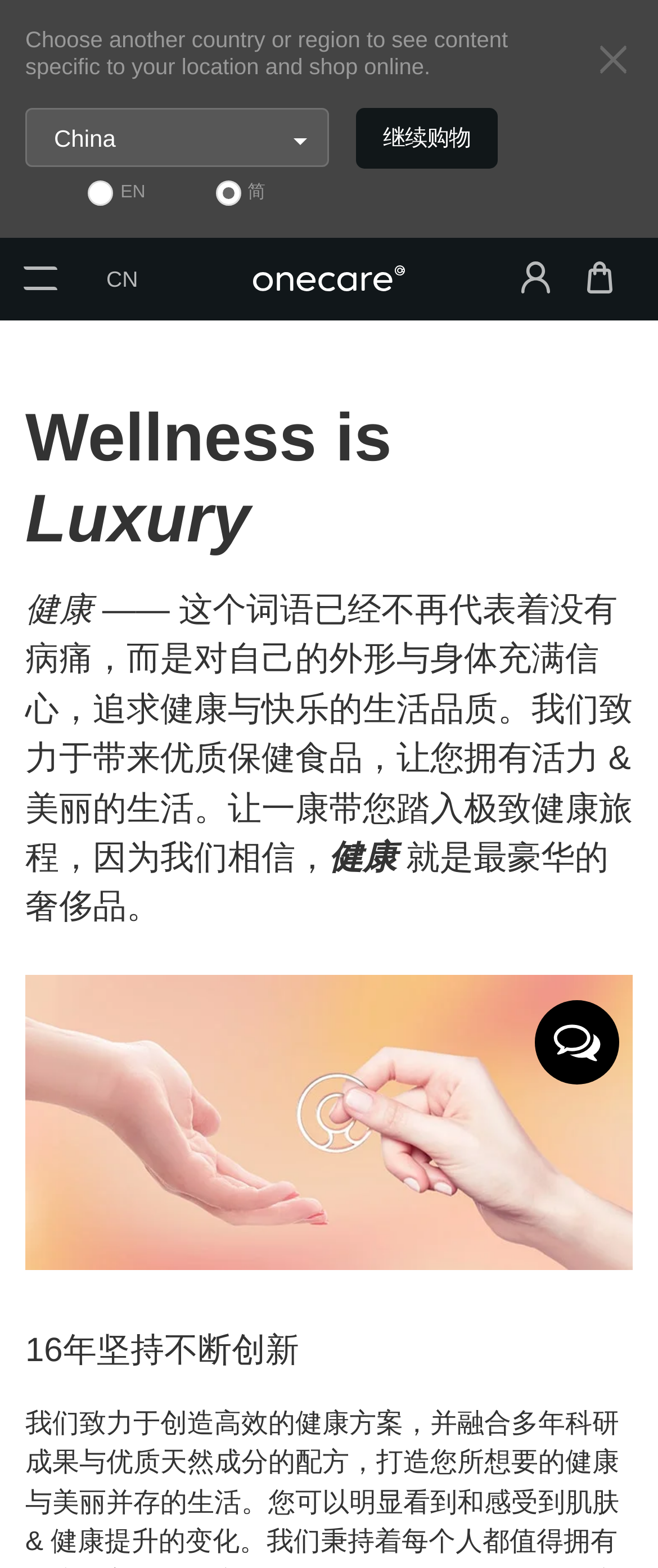Please give a concise answer to this question using a single word or phrase: 
How many years has Onecare Wellness been innovating?

16 years